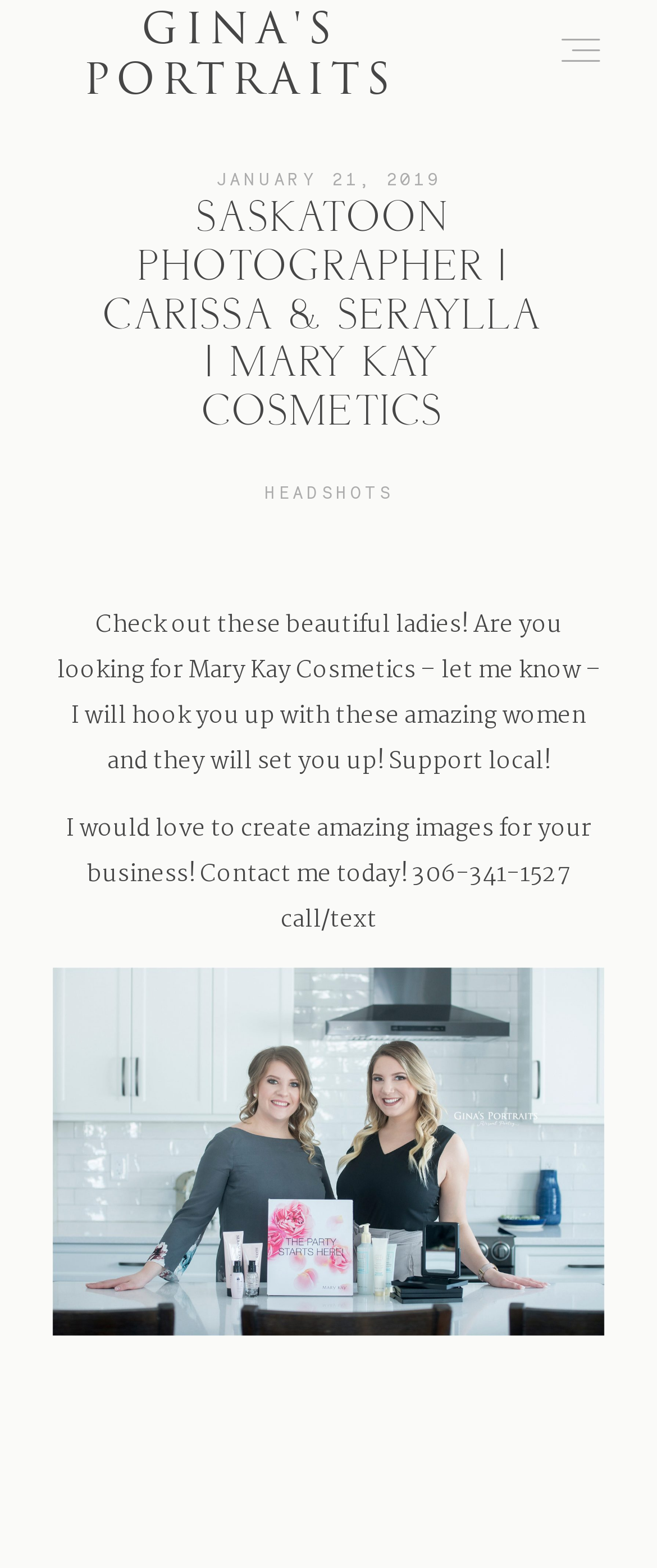Offer a thorough description of the webpage.

This webpage is a photographer's portfolio, specifically Gina's Portraits, with a focus on Saskatoon headshots. At the top, there is a prominent link to "GINA'S PORTRAITS" and a static text displaying the date "JANUARY 21, 2019". Below this, there is a heading that reads "SASKATOON PHOTOGRAPHER | CARISSA & SERAYLLA | MARY KAY COSMETICS", which suggests that the photographer has worked with Mary Kay Cosmetics.

To the right of the heading, there is a link to "HEADSHOTS". Below this, there is a paragraph of text that promotes the photographer's services, mentioning Mary Kay Cosmetics and encouraging readers to contact them for business photography needs. Underneath this text, there are two figures, likely images, that take up a significant portion of the page.

On the left side of the page, there is a navigation menu with links to various sections of the website, including "Home", "Galleries", "Blog", "Contact", and "About Me". Below this menu, there are more links to specific photography categories, such as "Family", "Children", "Maternity", and "Wedding".

Overall, the webpage appears to be a showcase of the photographer's work, with a focus on promoting their services to potential clients.